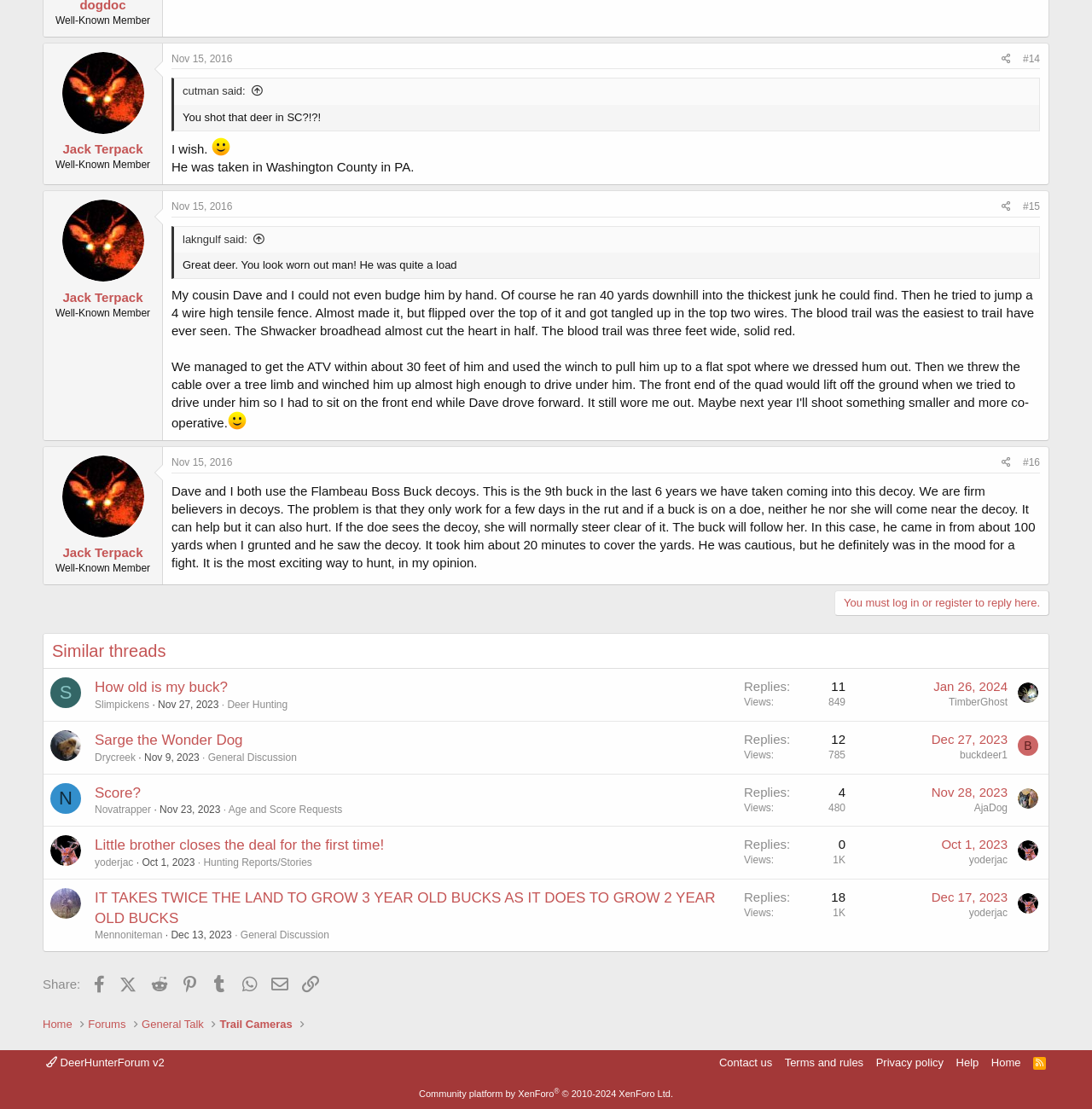Please give a concise answer to this question using a single word or phrase: 
How many views does the conversation have?

849